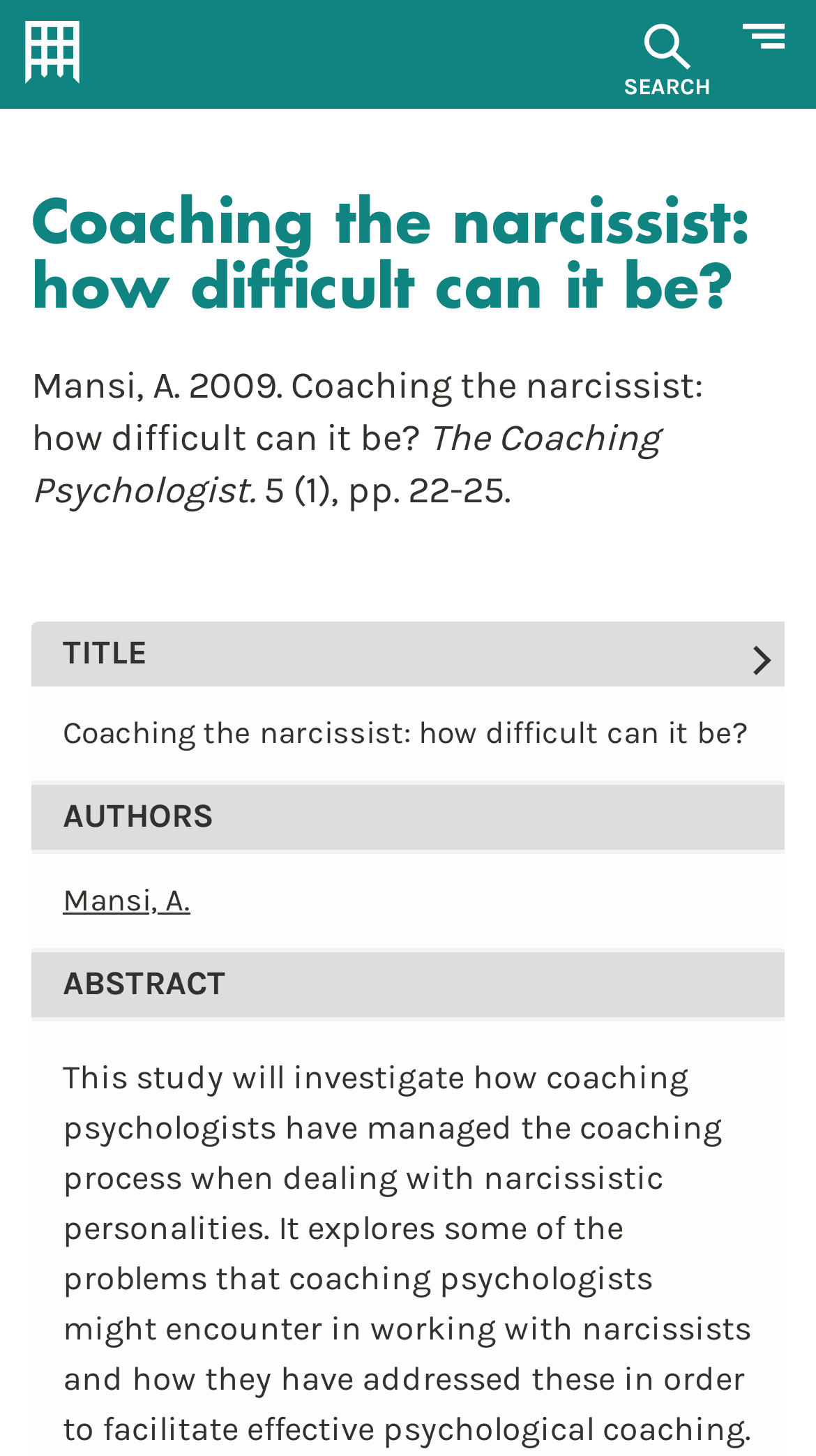Answer the question using only one word or a concise phrase: Who is the author of the research paper?

Mansi, A.